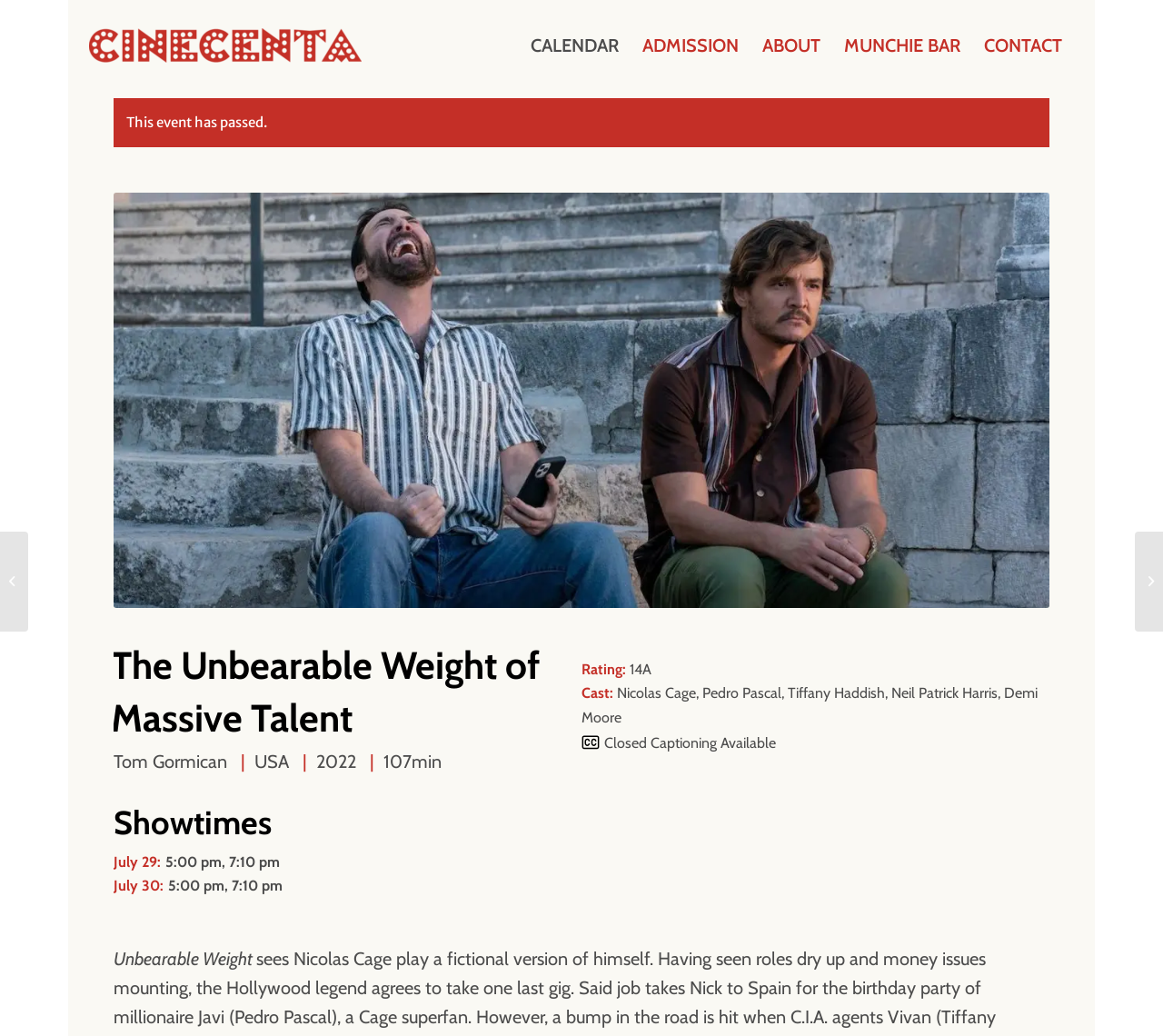Please determine the bounding box coordinates of the element's region to click in order to carry out the following instruction: "Click on CALENDAR". The coordinates should be four float numbers between 0 and 1, i.e., [left, top, right, bottom].

[0.446, 0.018, 0.542, 0.07]